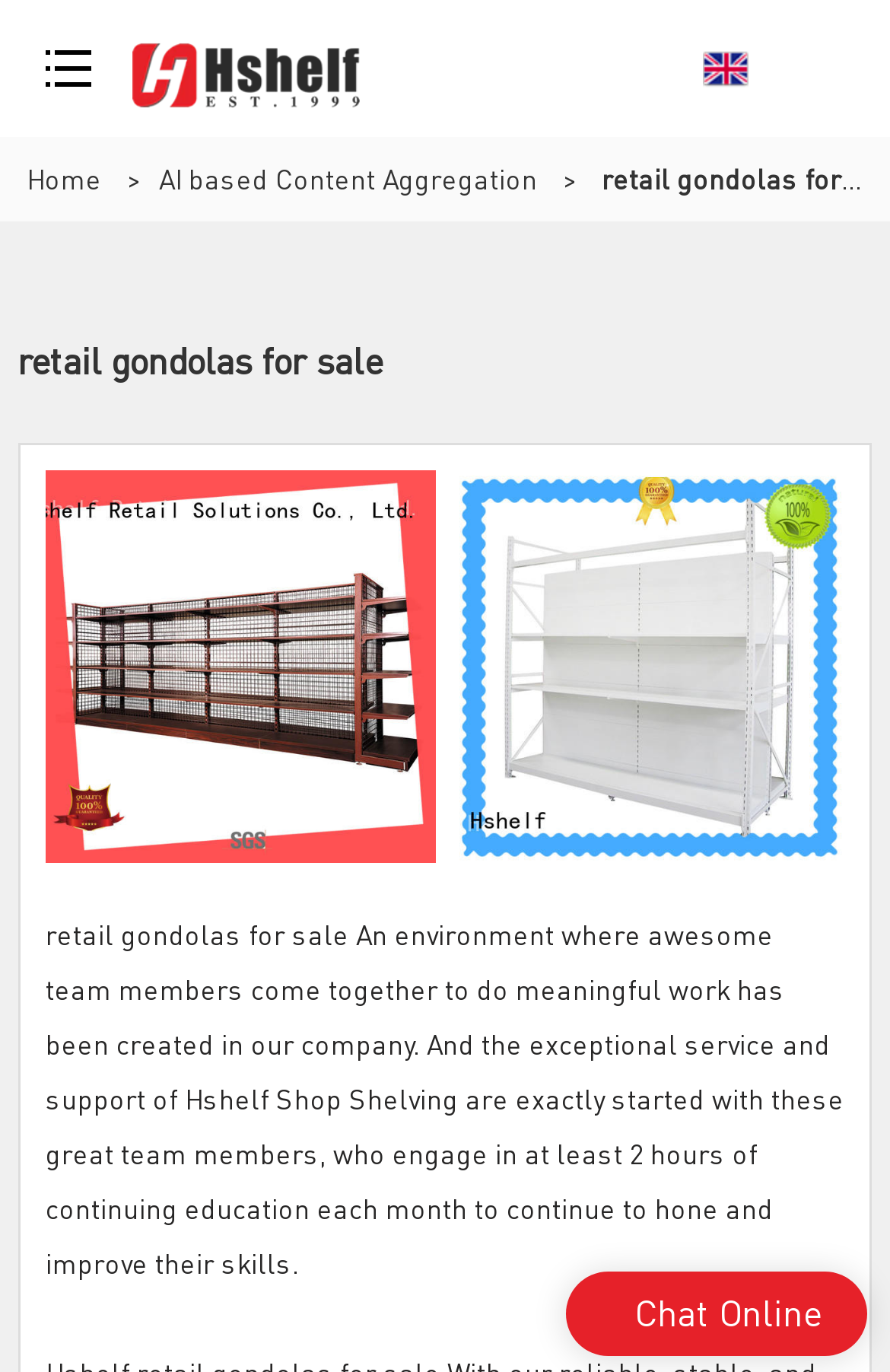Please answer the following question using a single word or phrase: 
What is the name of the company?

Hshelf